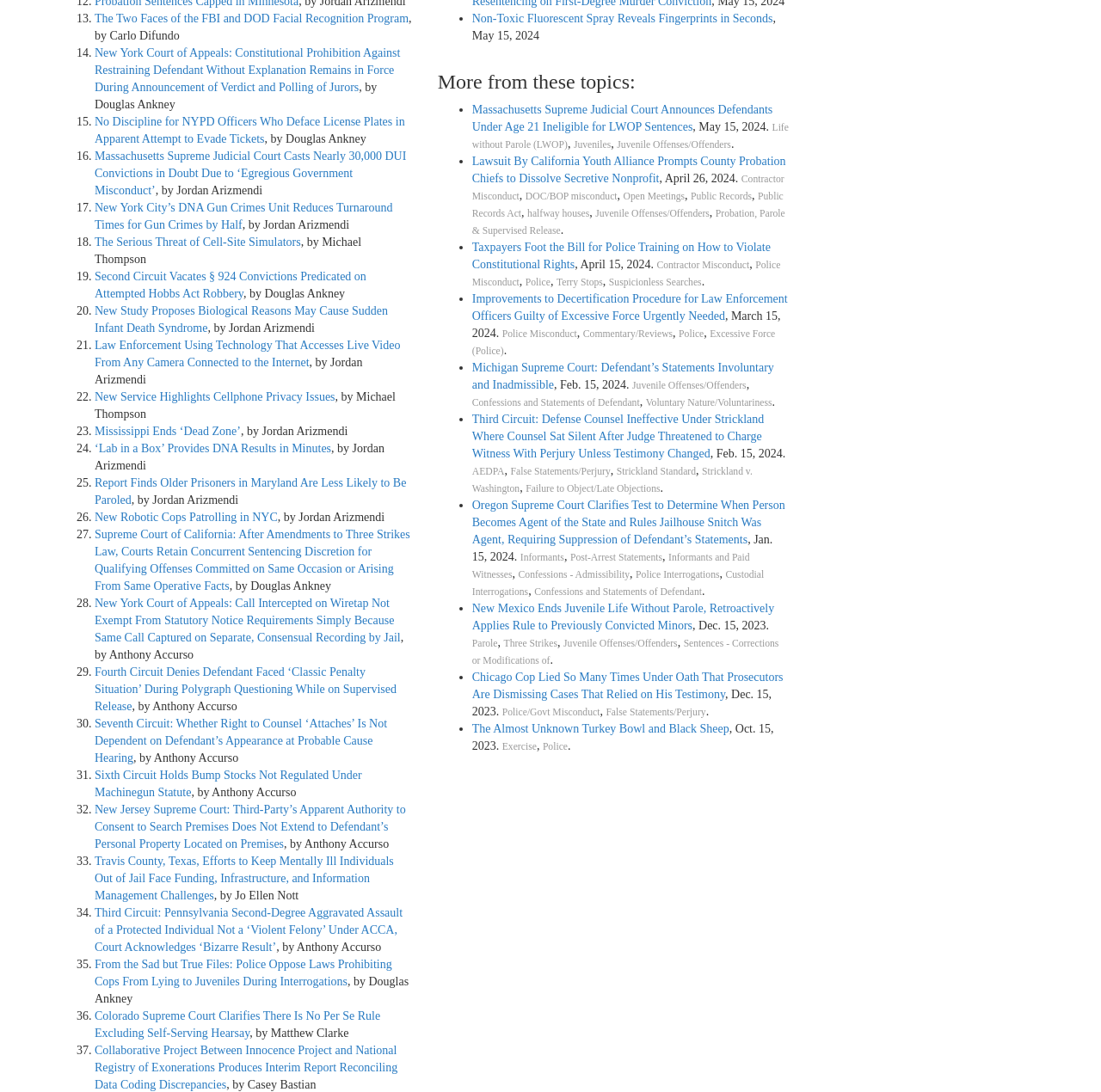Give the bounding box coordinates for the element described by: "Informants and Paid Witnesses".

[0.429, 0.506, 0.681, 0.532]